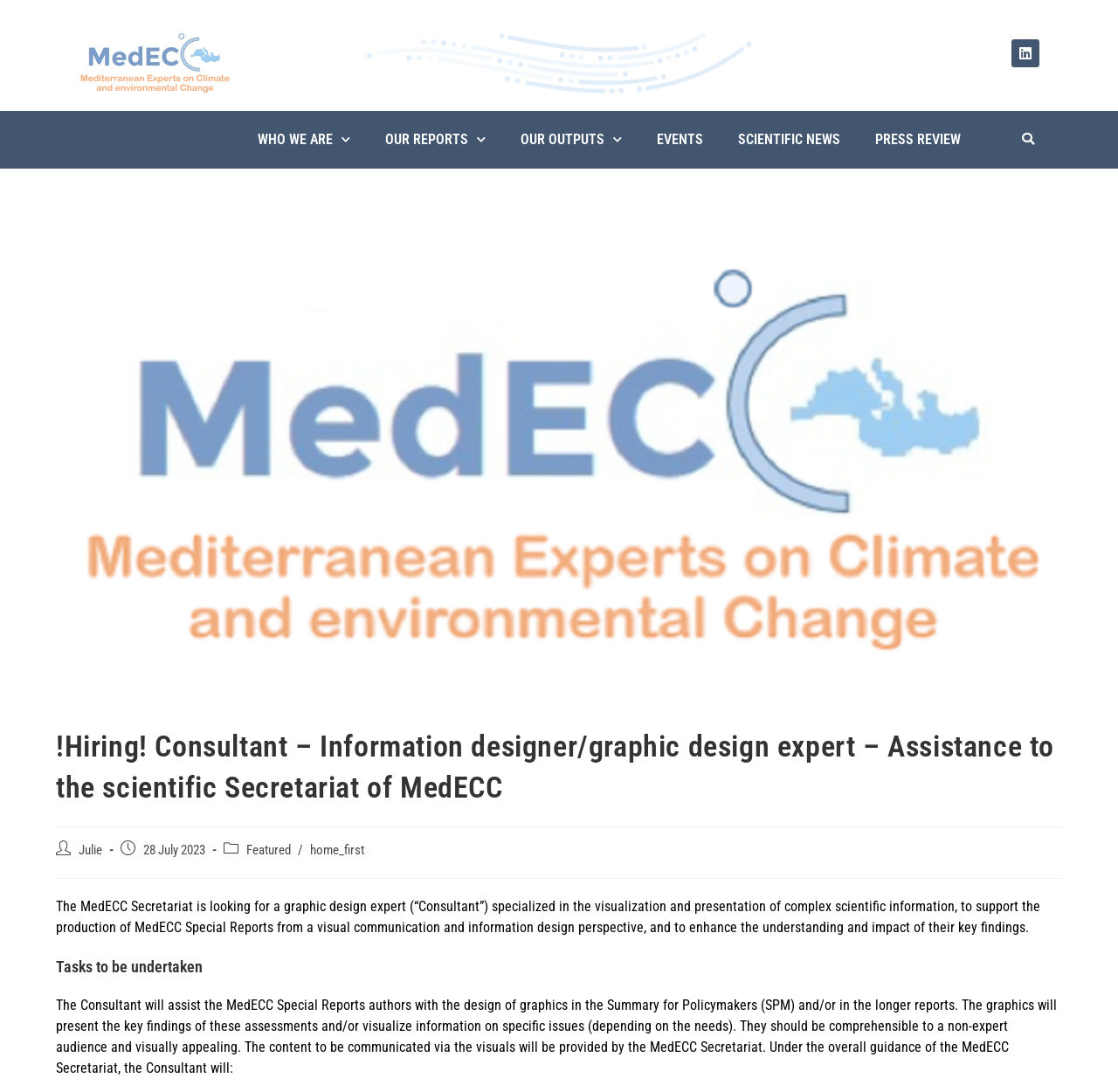Could you indicate the bounding box coordinates of the region to click in order to complete this instruction: "Check the Linkedin link".

[0.905, 0.036, 0.93, 0.062]